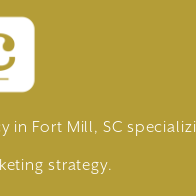Give a concise answer of one word or phrase to the question: 
Where is Carter House Copy based?

Fort Mill, SC